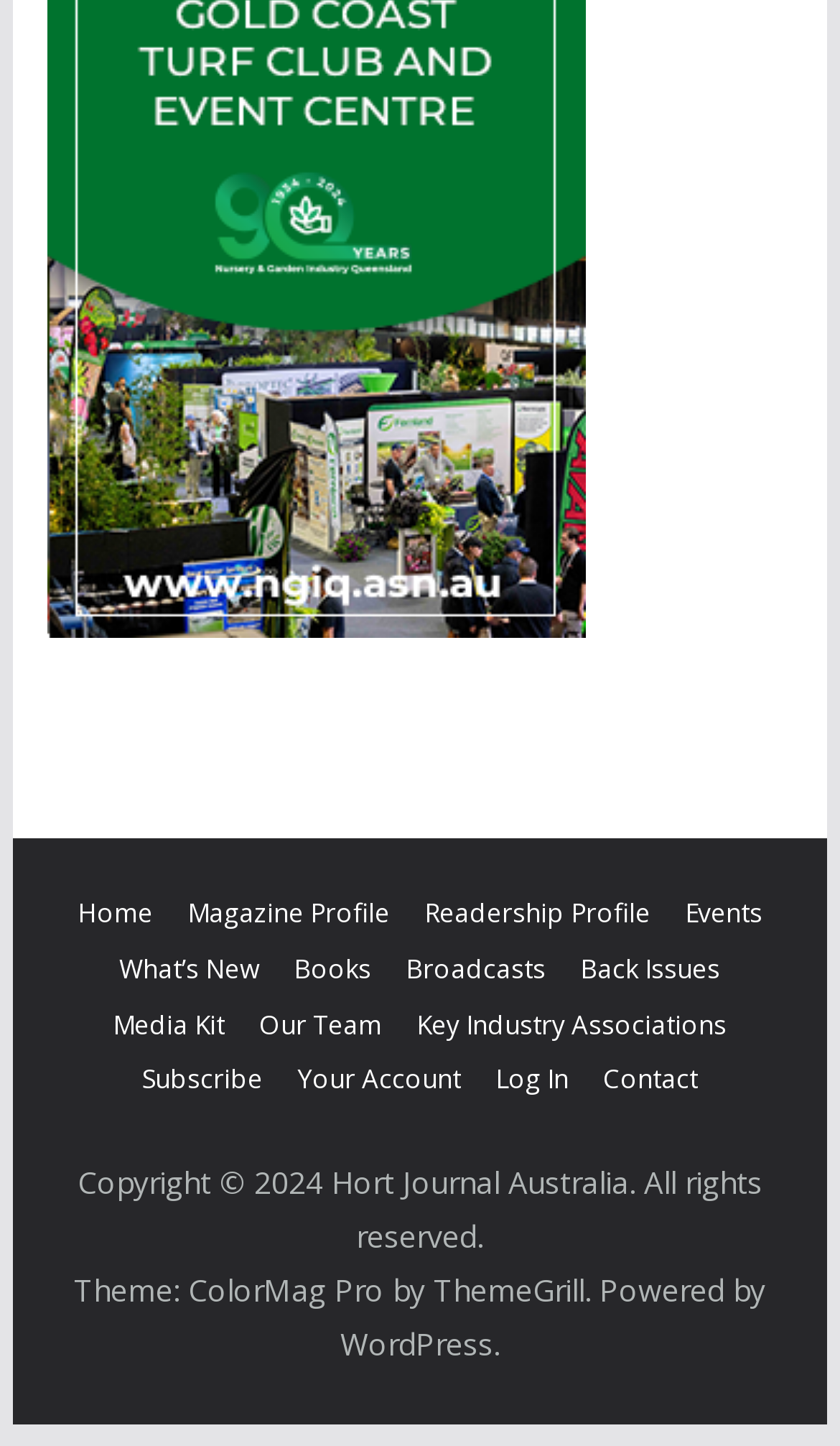Extract the bounding box coordinates of the UI element described: "WordPress". Provide the coordinates in the format [left, top, right, bottom] with values ranging from 0 to 1.

[0.405, 0.916, 0.587, 0.944]